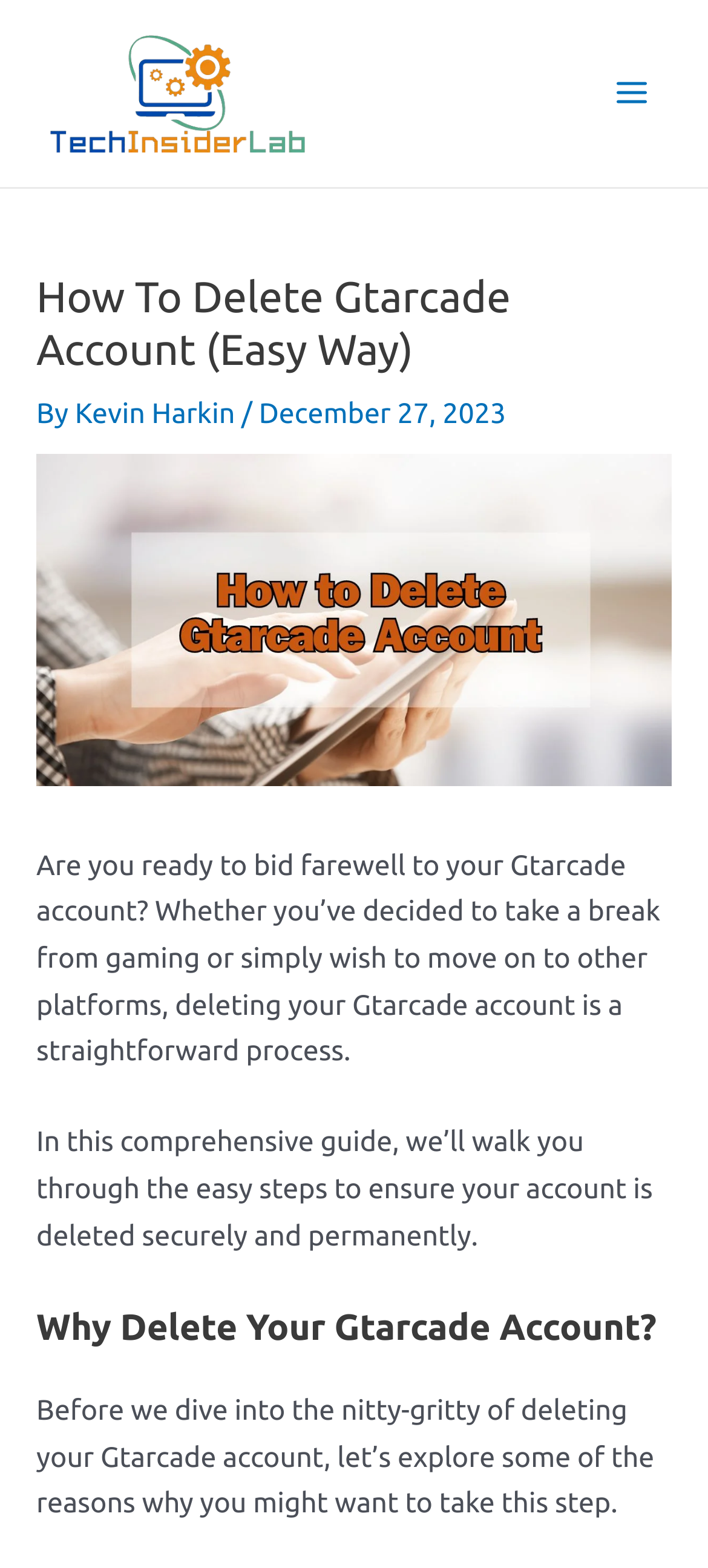From the element description: "alt="tech Insider lab logo"", extract the bounding box coordinates of the UI element. The coordinates should be expressed as four float numbers between 0 and 1, in the order [left, top, right, bottom].

[0.051, 0.048, 0.446, 0.068]